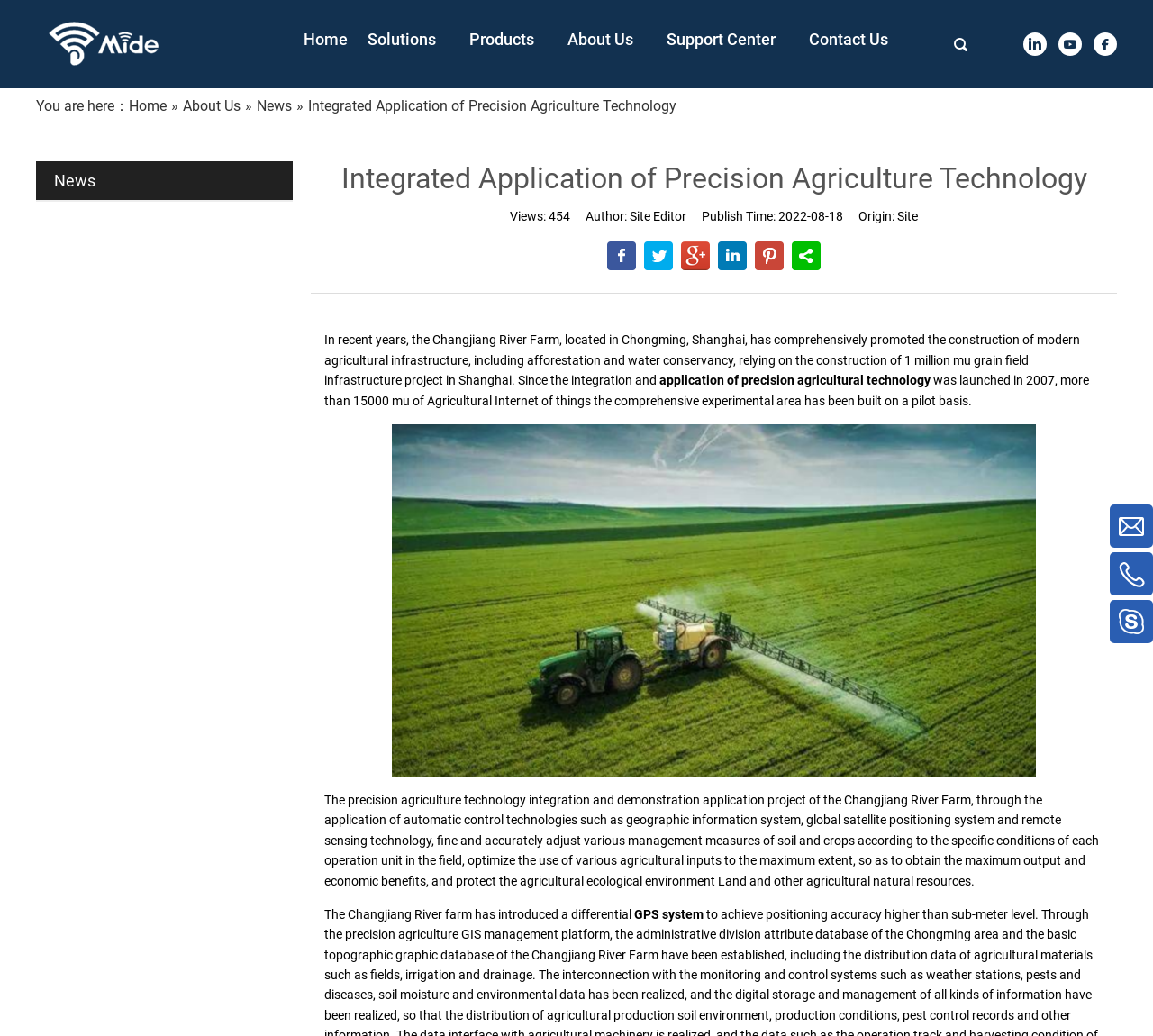Utilize the details in the image to give a detailed response to the question: What is the topic of the news article?

The topic of the news article can be inferred from the content of the article. The article mentions the application of precision agricultural technology in the Changjiang River Farm, and how it has been used to improve agricultural production. Therefore, the topic of the news article is precision agriculture technology.